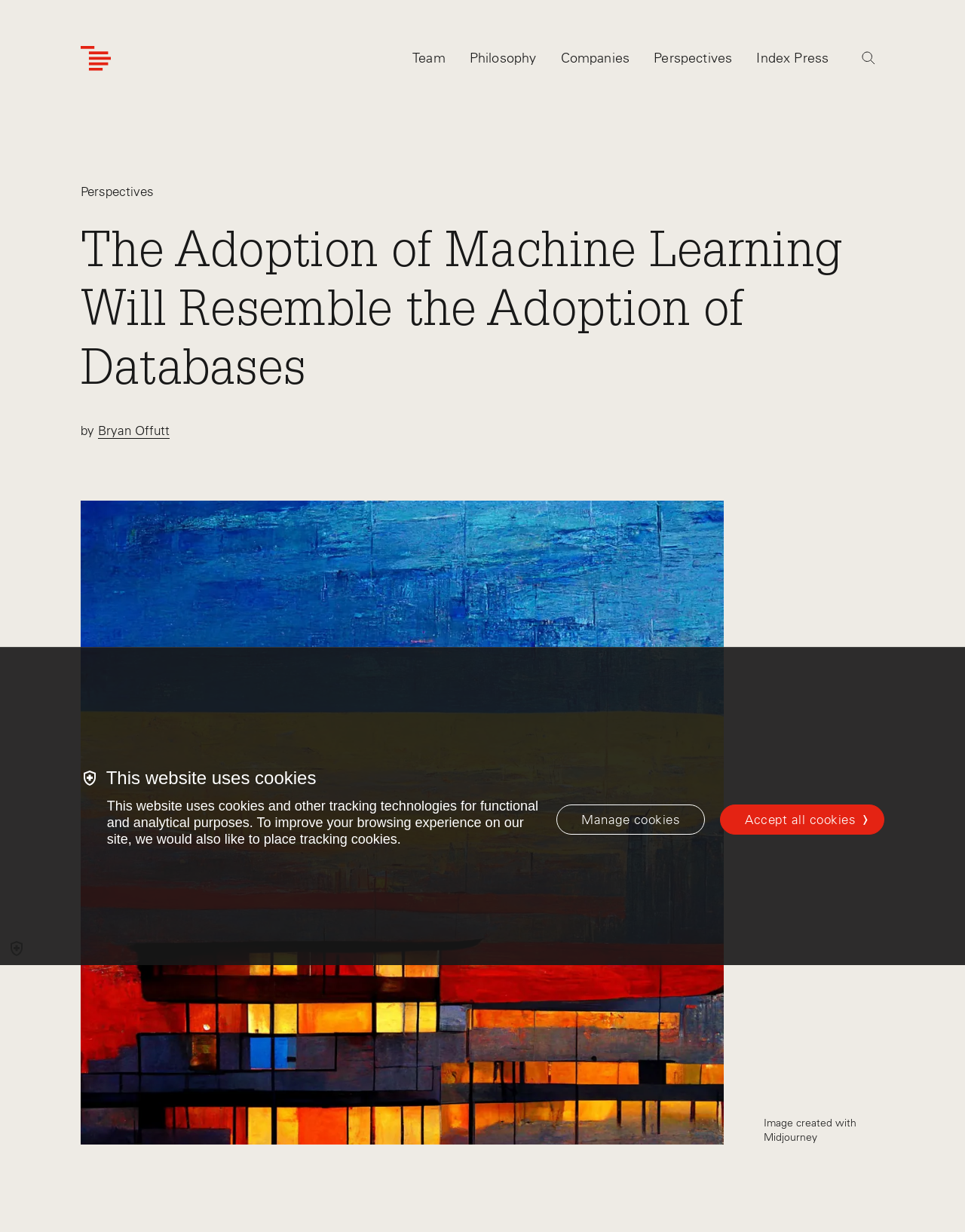Please predict the bounding box coordinates of the element's region where a click is necessary to complete the following instruction: "View Bryan Offutt's profile". The coordinates should be represented by four float numbers between 0 and 1, i.e., [left, top, right, bottom].

[0.101, 0.343, 0.176, 0.356]